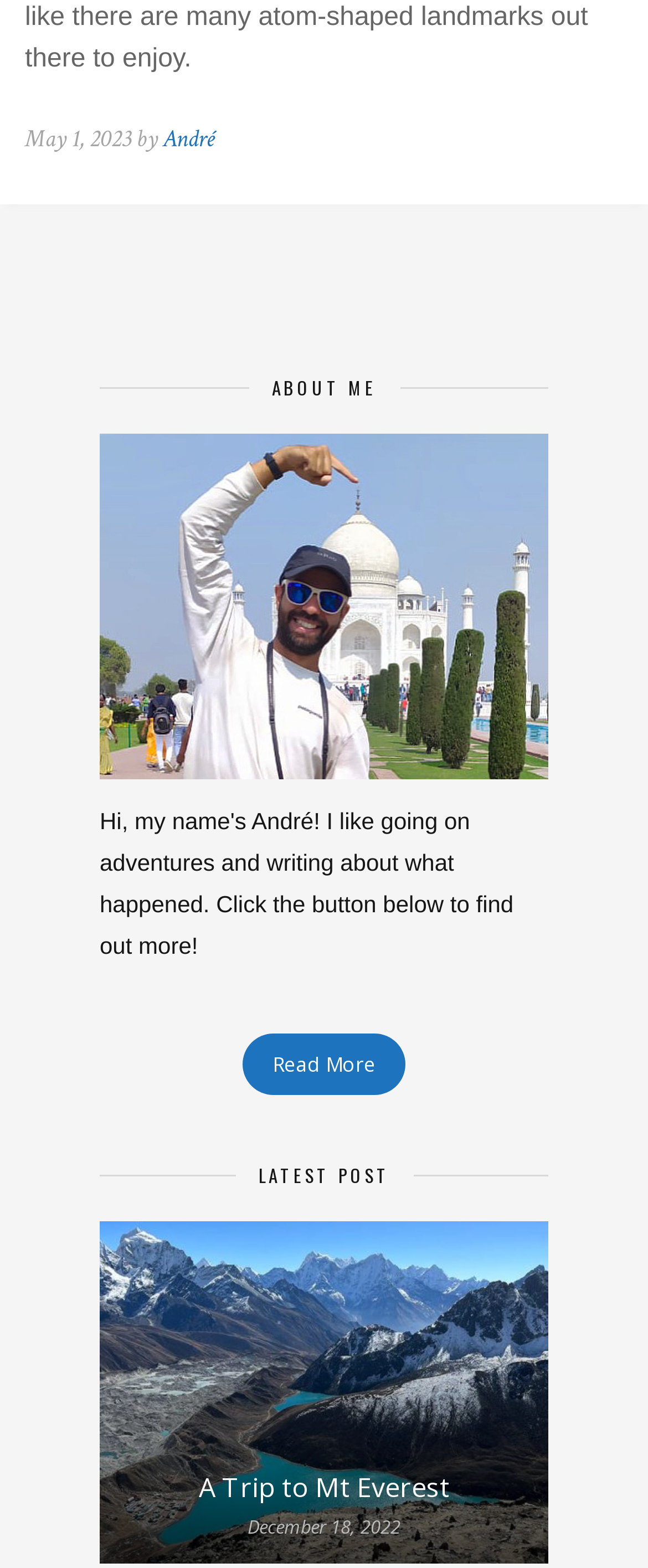Using the information in the image, could you please answer the following question in detail:
Who is the author of the ABOUT ME section?

The author of the ABOUT ME section can be found by looking at the text next to the 'May 1, 2023 by' date, which is 'André'.